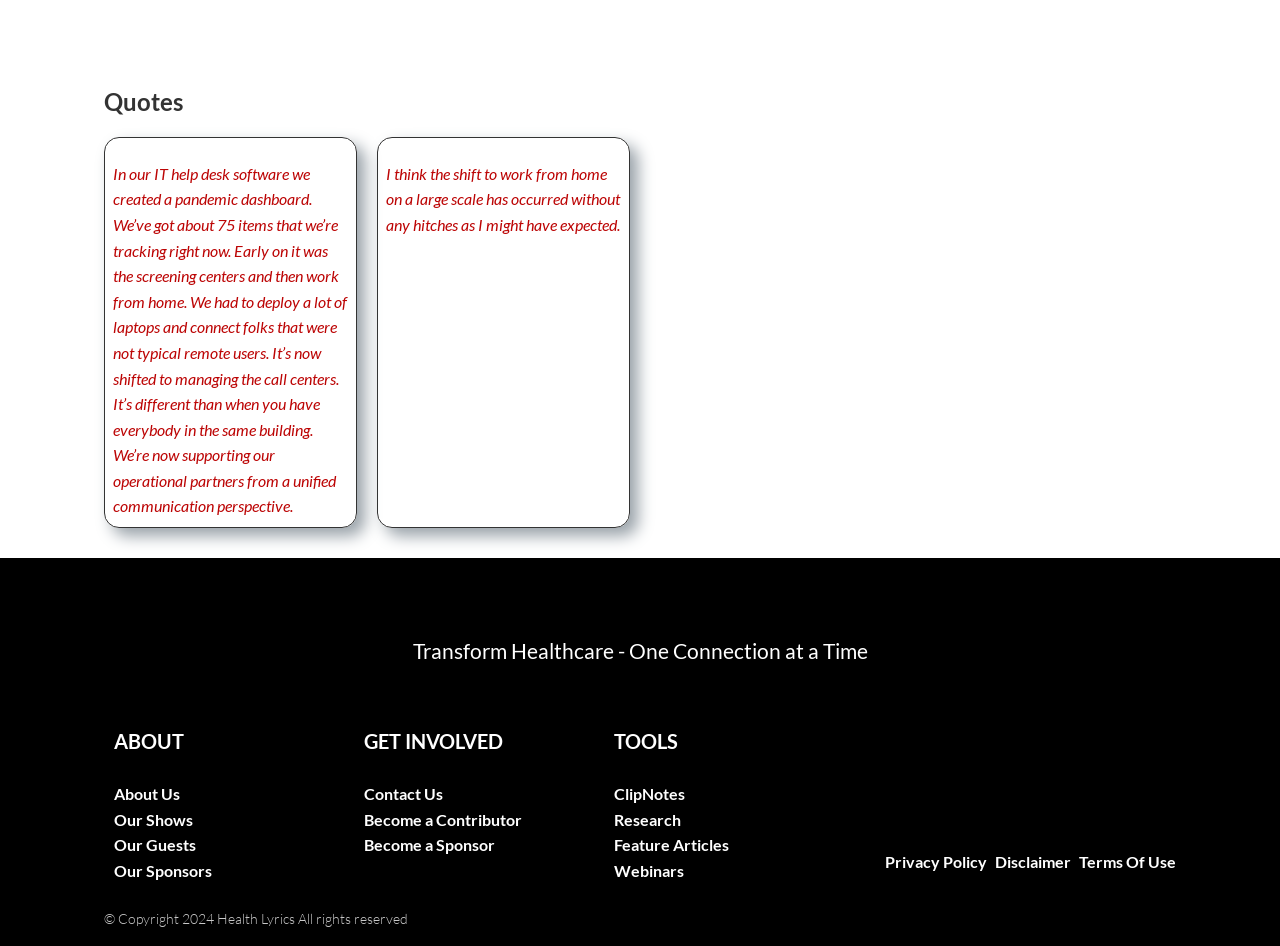What is the purpose of the 'Tools' section?
Please give a detailed and elaborate explanation in response to the question.

The 'Tools' section has links such as 'ClipNotes', 'Research', and 'Webinars', which suggests that the purpose of this section is to provide resources and tools for users.